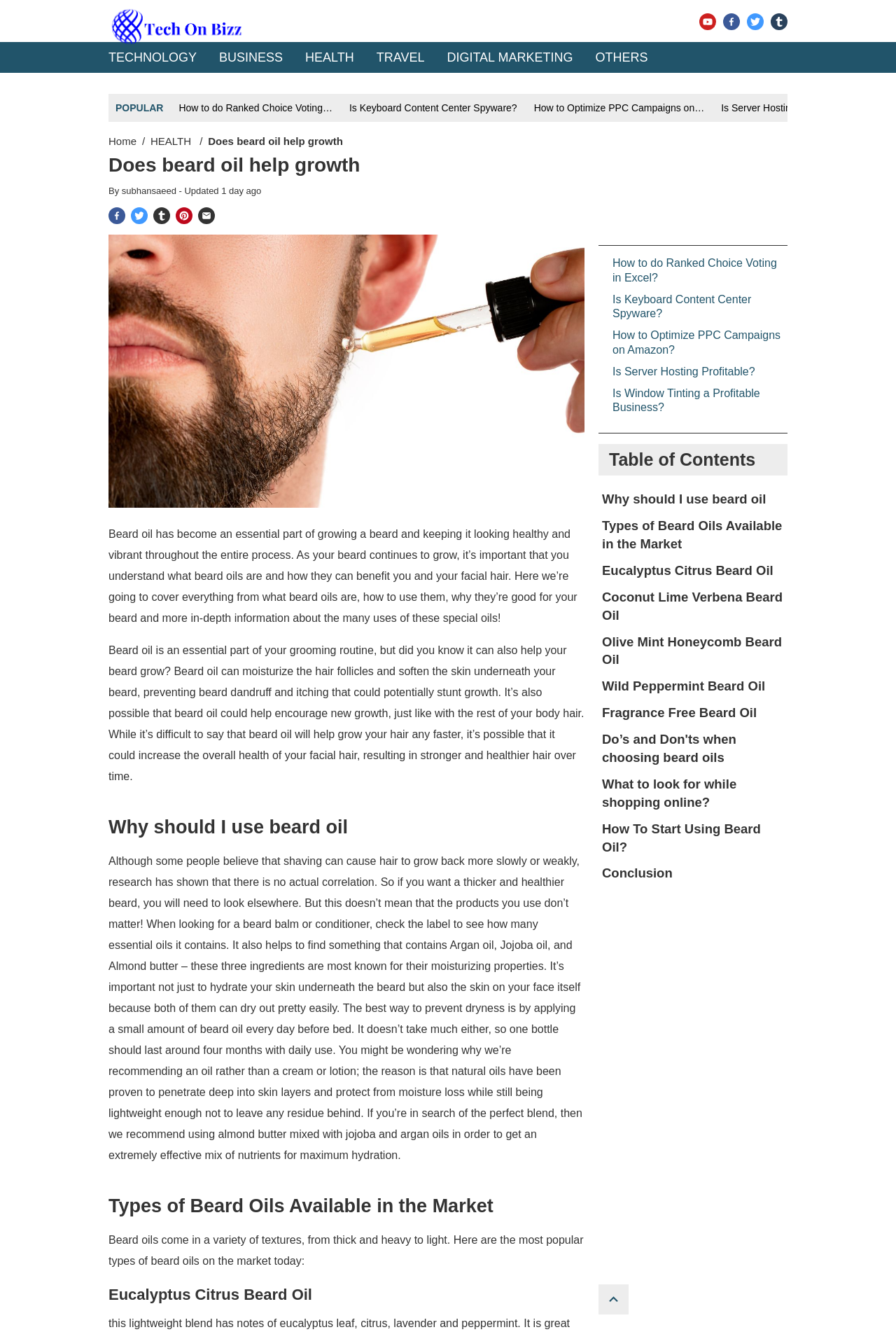Identify the title of the webpage and provide its text content.

Does beard oil help growth